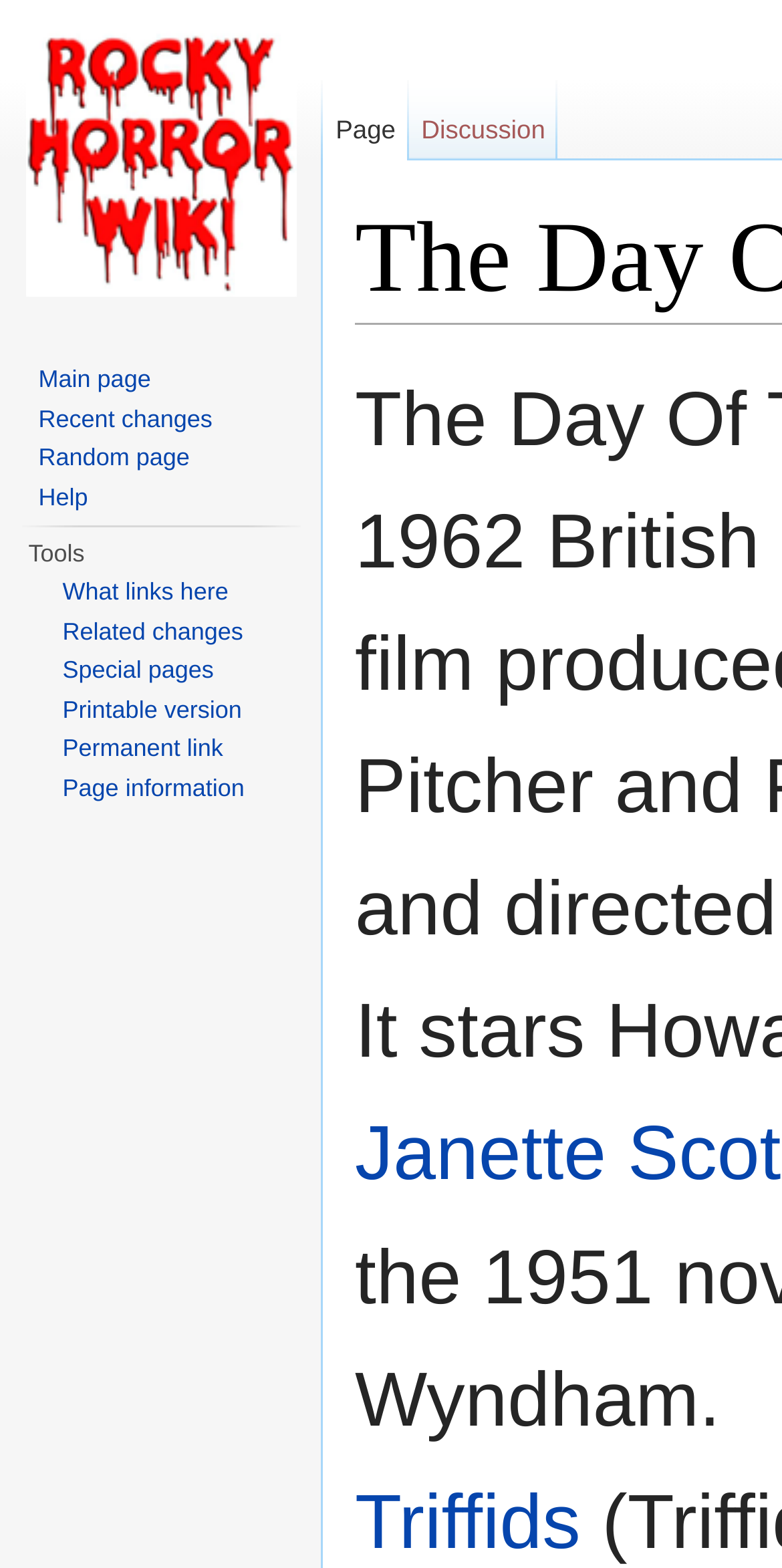Locate the bounding box coordinates of the element that should be clicked to fulfill the instruction: "Get help".

[0.049, 0.308, 0.112, 0.325]